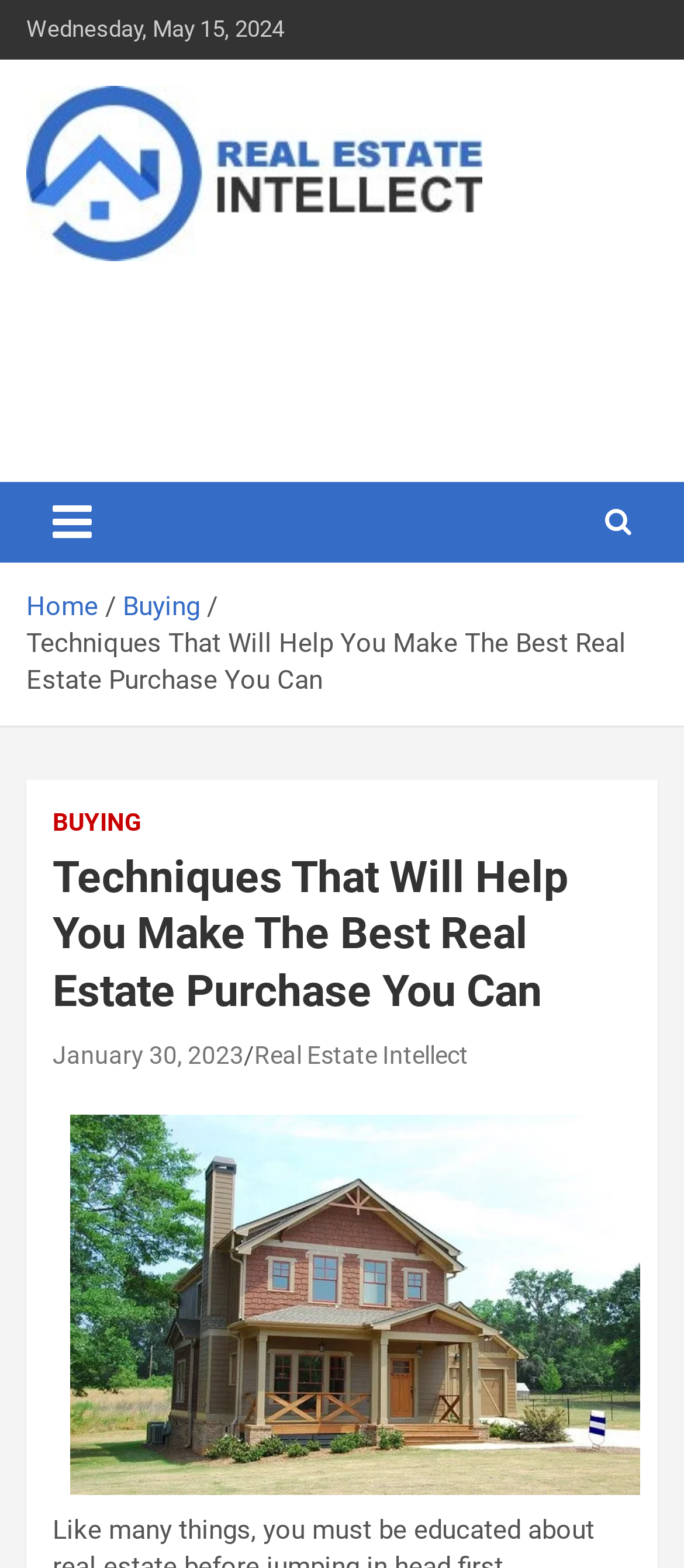Please identify the bounding box coordinates of the clickable area that will fulfill the following instruction: "check recent post date". The coordinates should be in the format of four float numbers between 0 and 1, i.e., [left, top, right, bottom].

[0.077, 0.664, 0.356, 0.682]